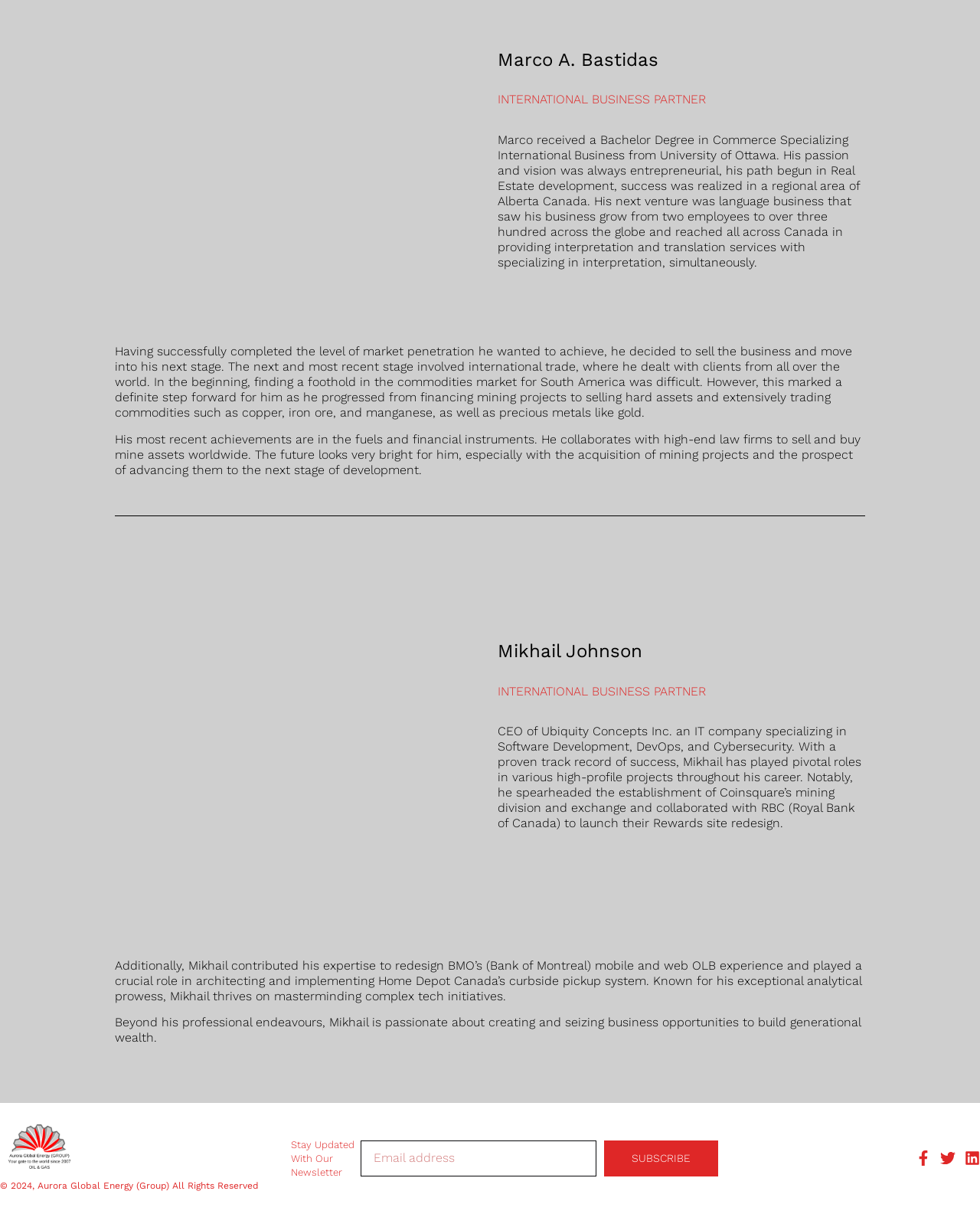Please determine the bounding box coordinates for the UI element described here. Use the format (top-left x, top-left y, bottom-right x, bottom-right y) with values bounded between 0 and 1: parent_node: Email name="form_fields[email]" placeholder="Email address"

[0.368, 0.939, 0.608, 0.969]